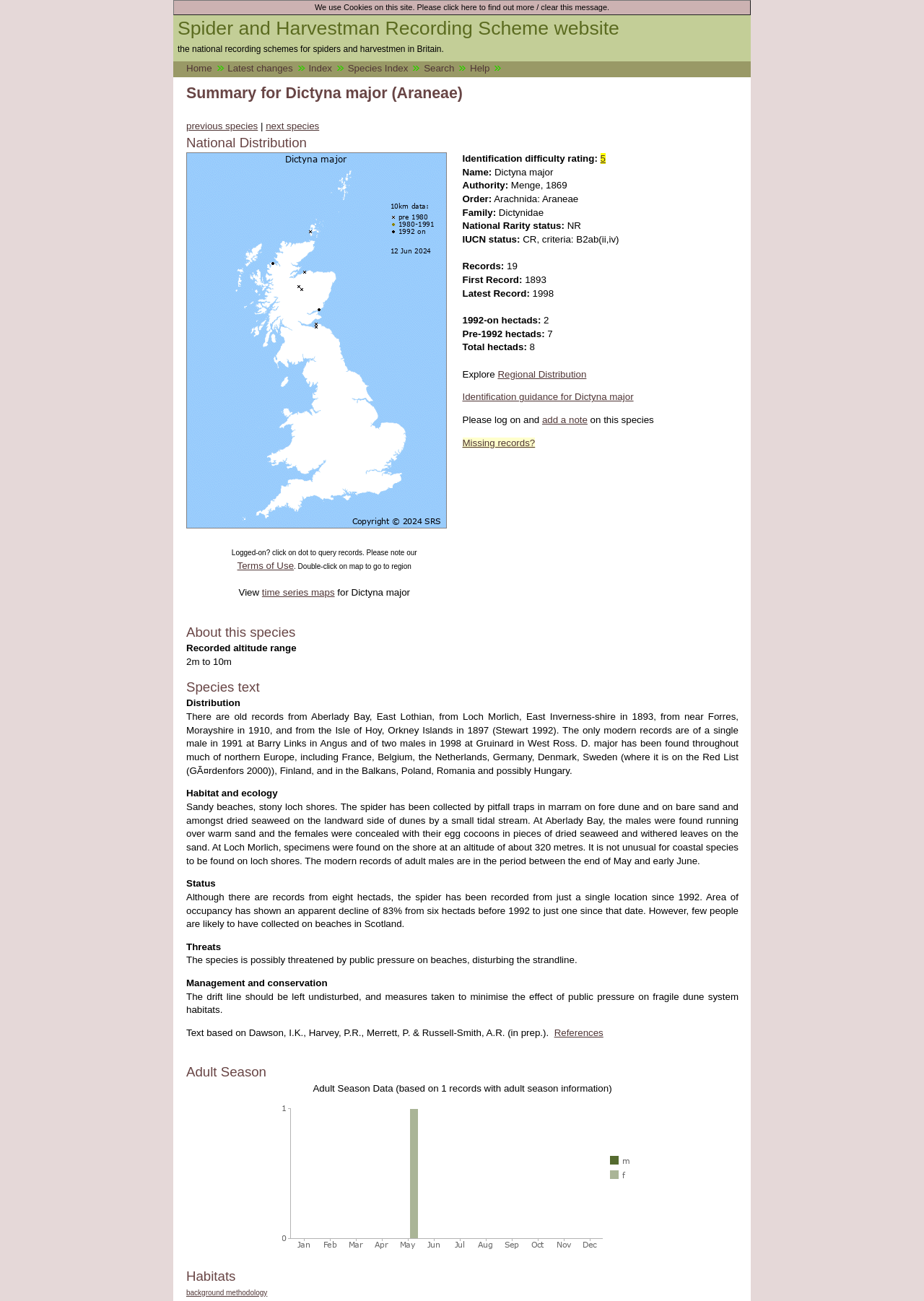Determine the bounding box coordinates of the clickable element to complete this instruction: "go to Identification guidance for Dictyna major". Provide the coordinates in the format of four float numbers between 0 and 1, [left, top, right, bottom].

[0.5, 0.301, 0.686, 0.309]